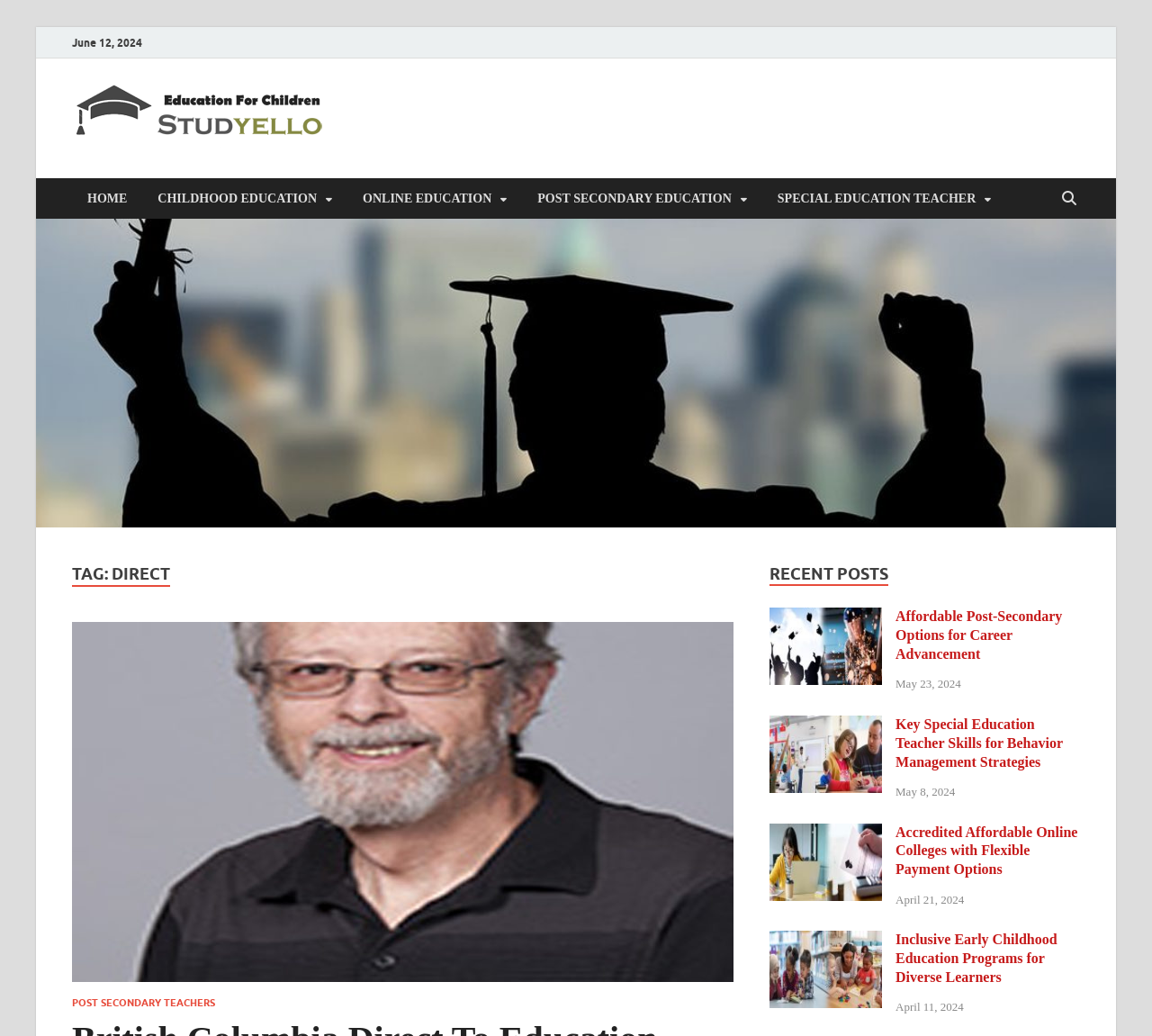What is the tag associated with the link 'British Columbia Direct To Education'?
Answer the question with as much detail as you can, using the image as a reference.

The link 'British Columbia Direct To Education' is associated with the tag 'TAG: DIRECT', which is a heading on the webpage indicating the category or topic of the link.